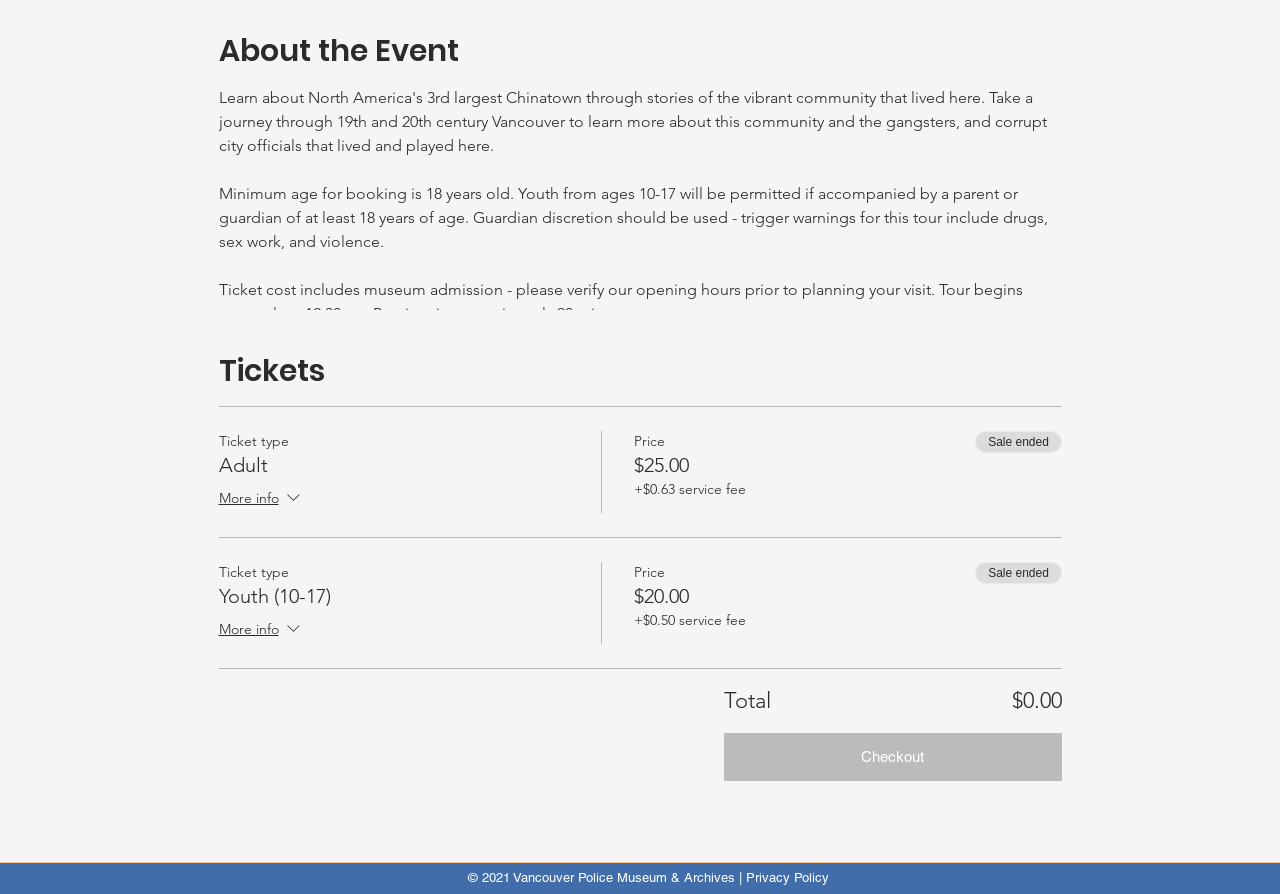What is the minimum age for booking?
Provide a detailed answer to the question, using the image to inform your response.

According to the StaticText element with the text 'Minimum age for booking is 18 years old...', the minimum age for booking is 18 years old.